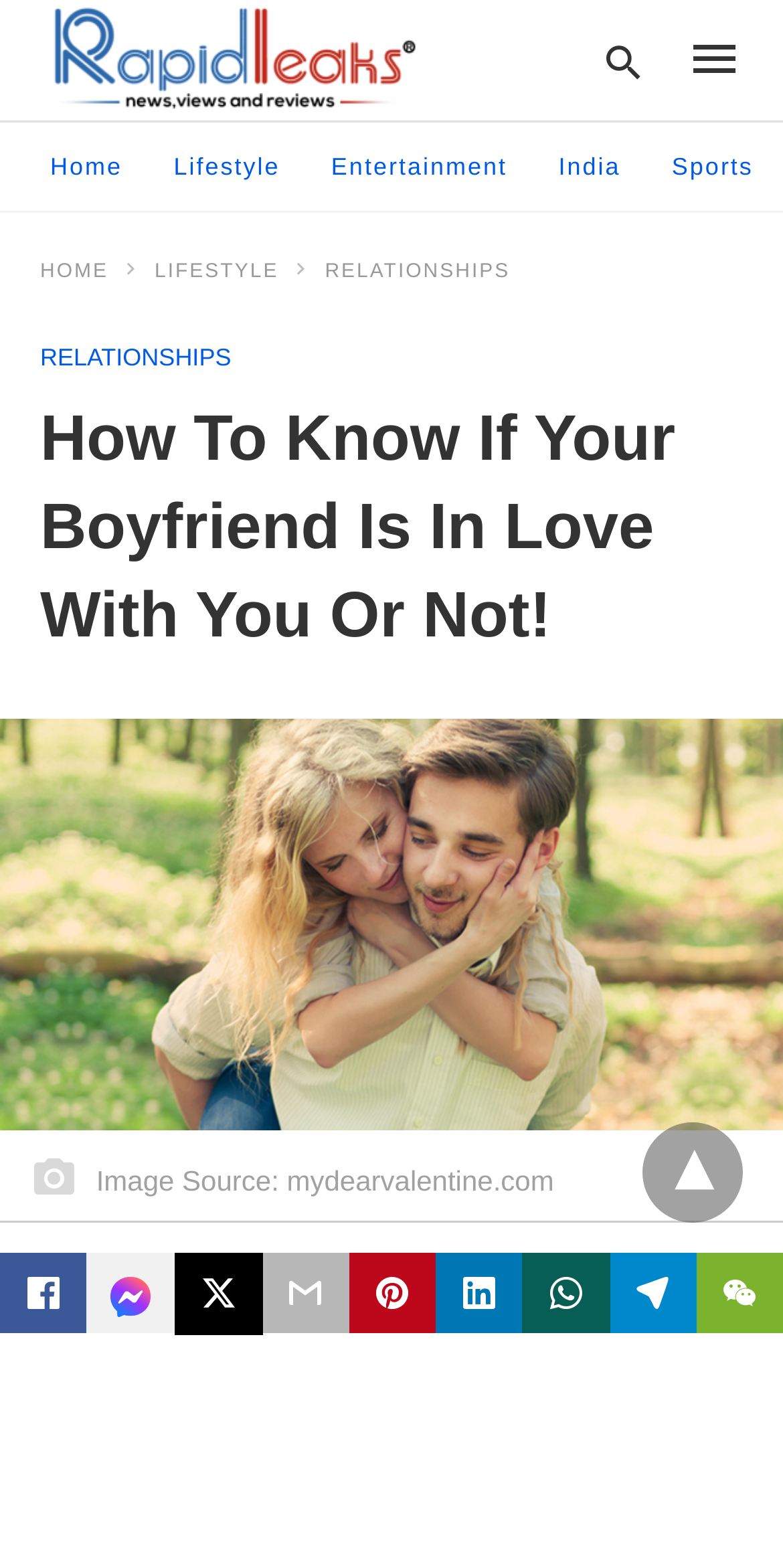What is the category of the current article?
Please answer the question with as much detail and depth as you can.

The category of the current article is 'RELATIONSHIPS', which is indicated by the link at the top of the webpage.